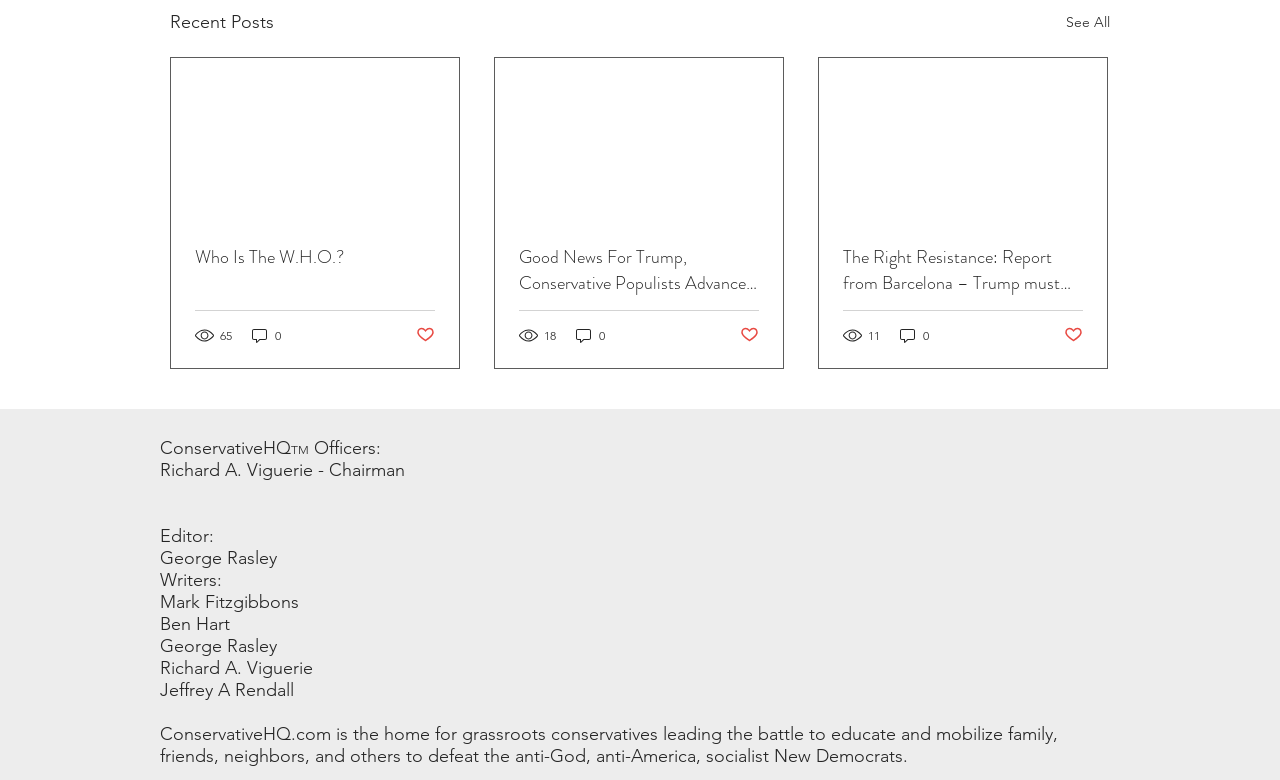Find the bounding box coordinates of the element to click in order to complete this instruction: "Read the article 'Who Is The W.H.O.?'". The bounding box coordinates must be four float numbers between 0 and 1, denoted as [left, top, right, bottom].

[0.152, 0.313, 0.34, 0.346]